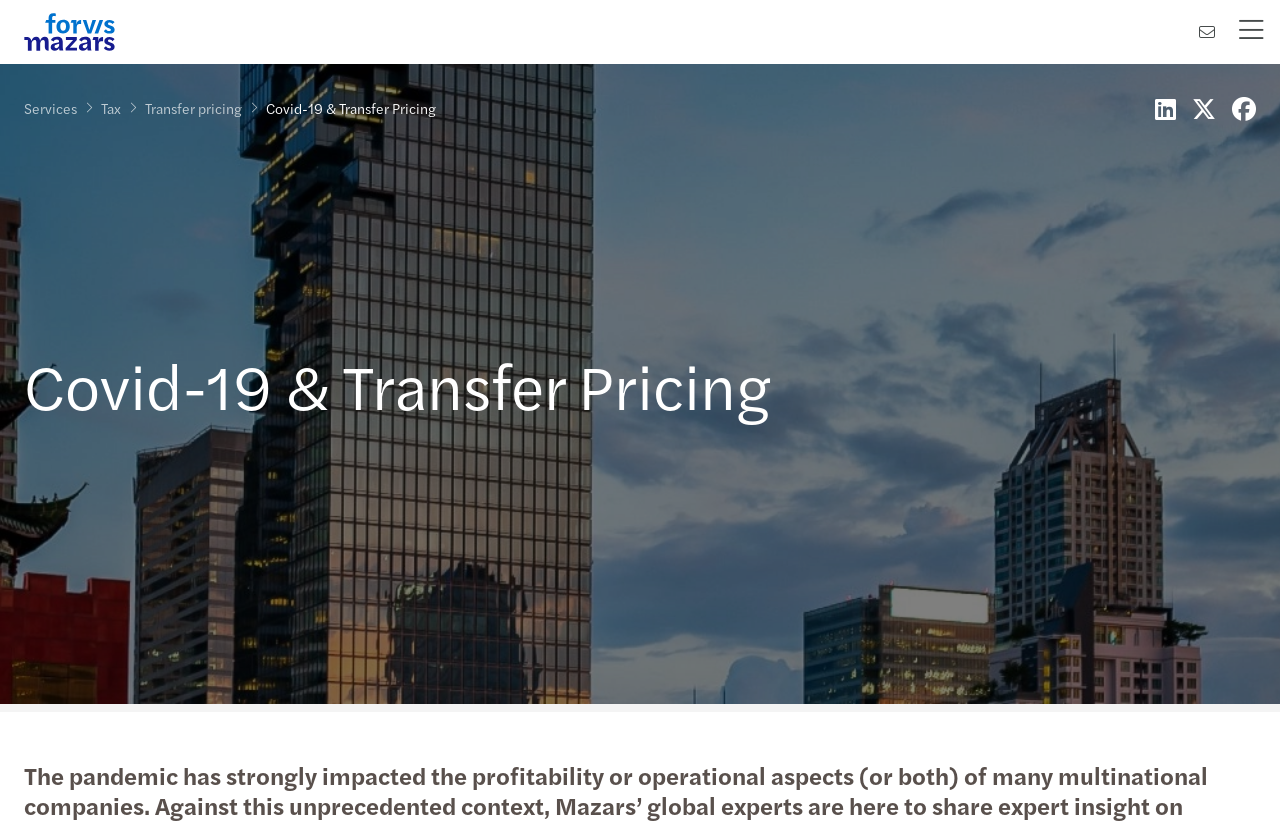What are the three icons on the top right corner?
Based on the screenshot, respond with a single word or phrase.

Social media icons